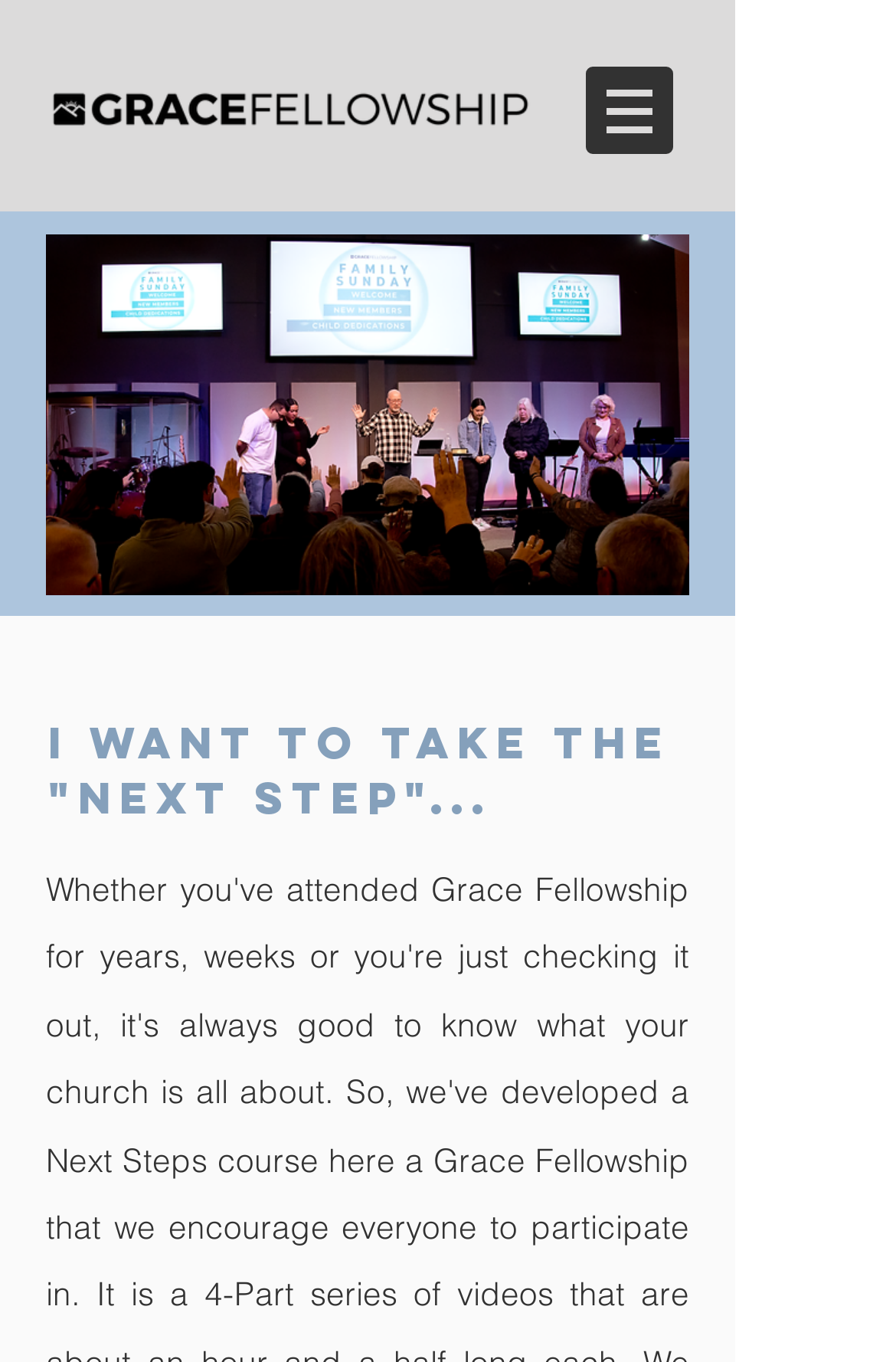Please reply with a single word or brief phrase to the question: 
What is the purpose of the button with a popup menu?

Site navigation